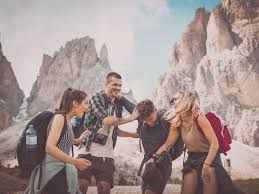Provide your answer in a single word or phrase: 
What is the atmosphere filled with?

laughter